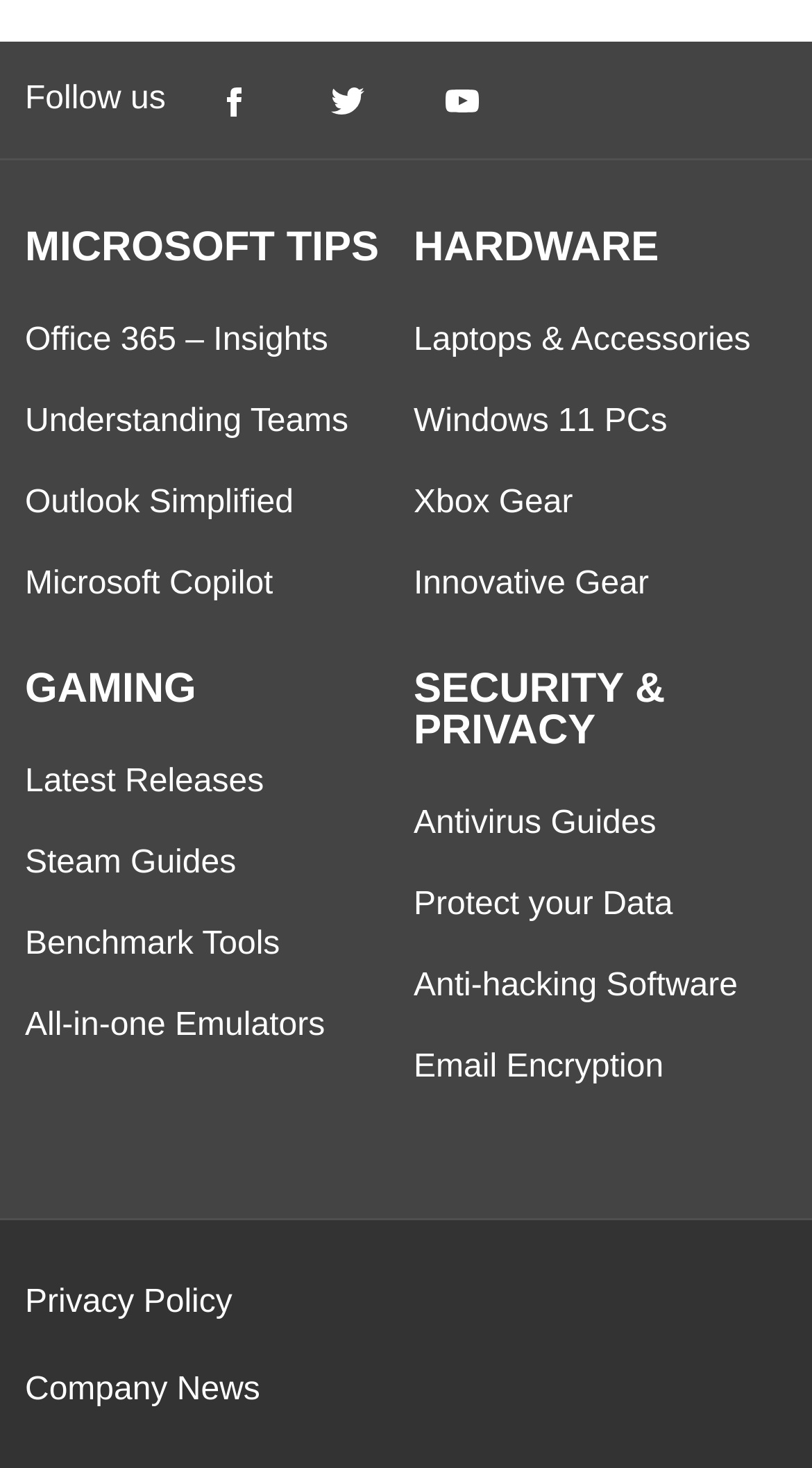Find the bounding box coordinates of the area to click in order to follow the instruction: "Explore Laptops & Accessories".

[0.509, 0.22, 0.924, 0.244]